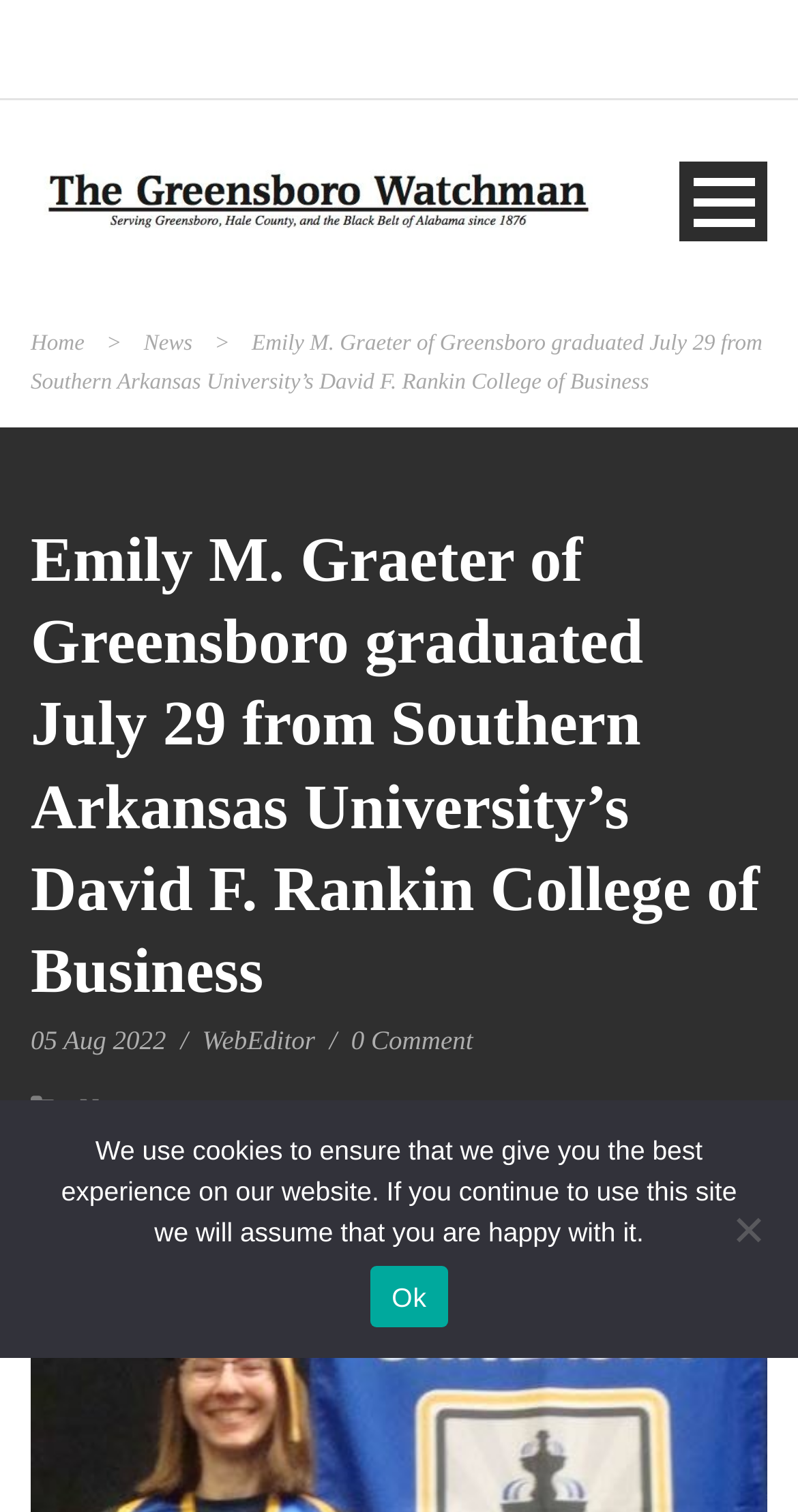Extract the main title from the webpage and generate its text.

Emily M. Graeter of Greensboro graduated July 29 from Southern Arkansas University’s David F. Rankin College of Business